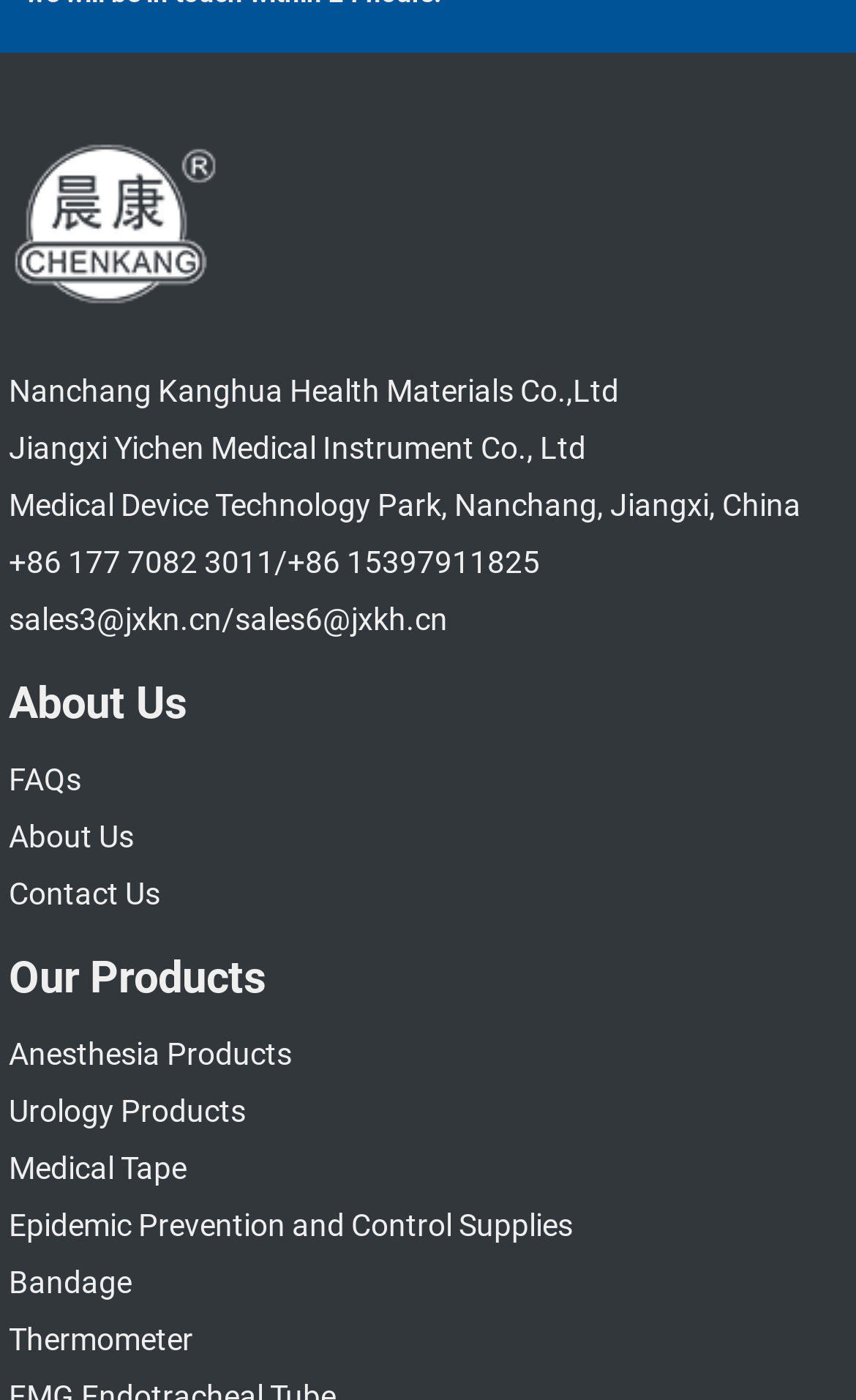Pinpoint the bounding box coordinates of the clickable area needed to execute the instruction: "go to FAQs page". The coordinates should be specified as four float numbers between 0 and 1, i.e., [left, top, right, bottom].

[0.01, 0.536, 0.095, 0.577]